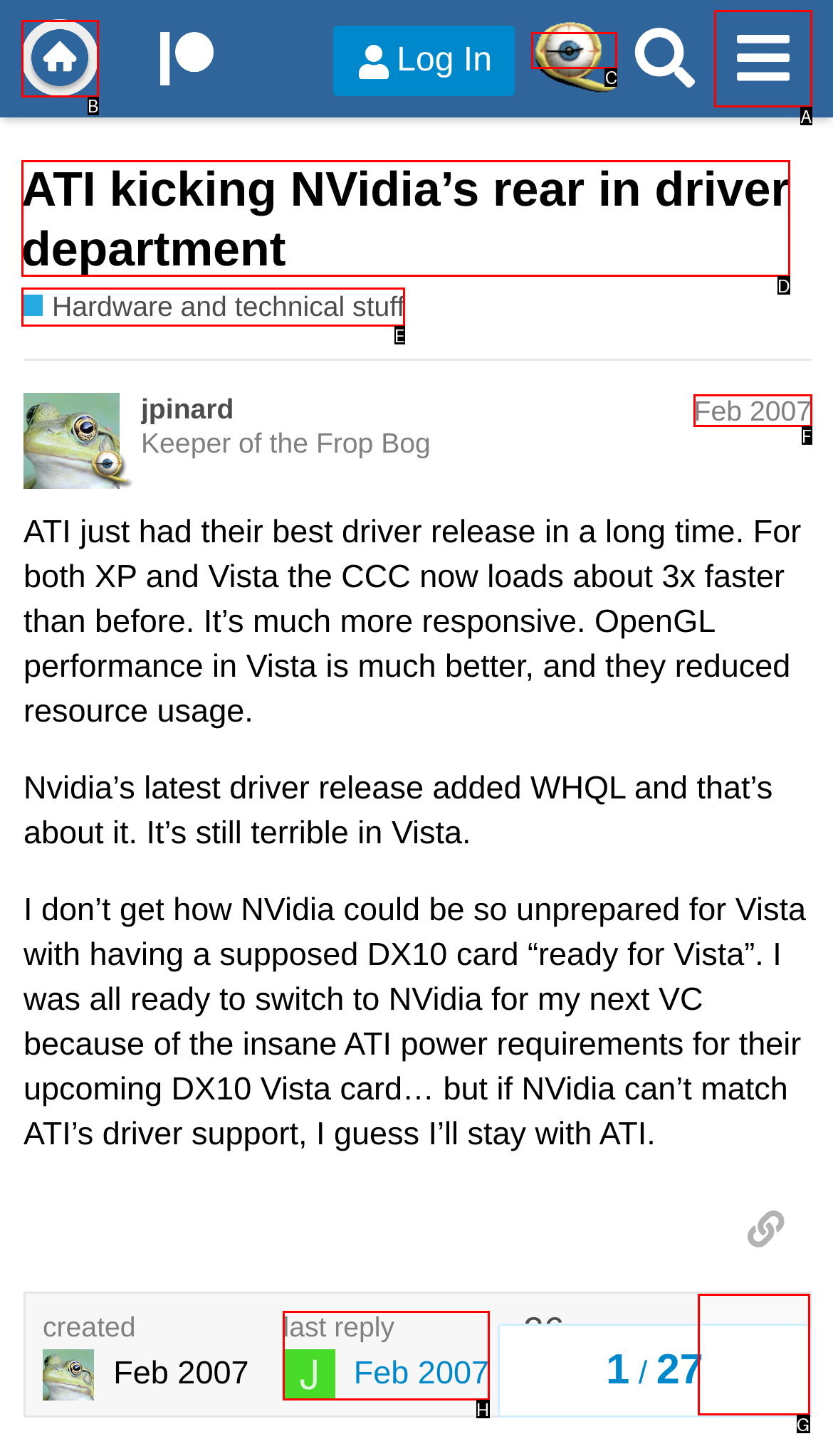Determine which UI element you should click to perform the task: Visit the Qt3 front page
Provide the letter of the correct option from the given choices directly.

C